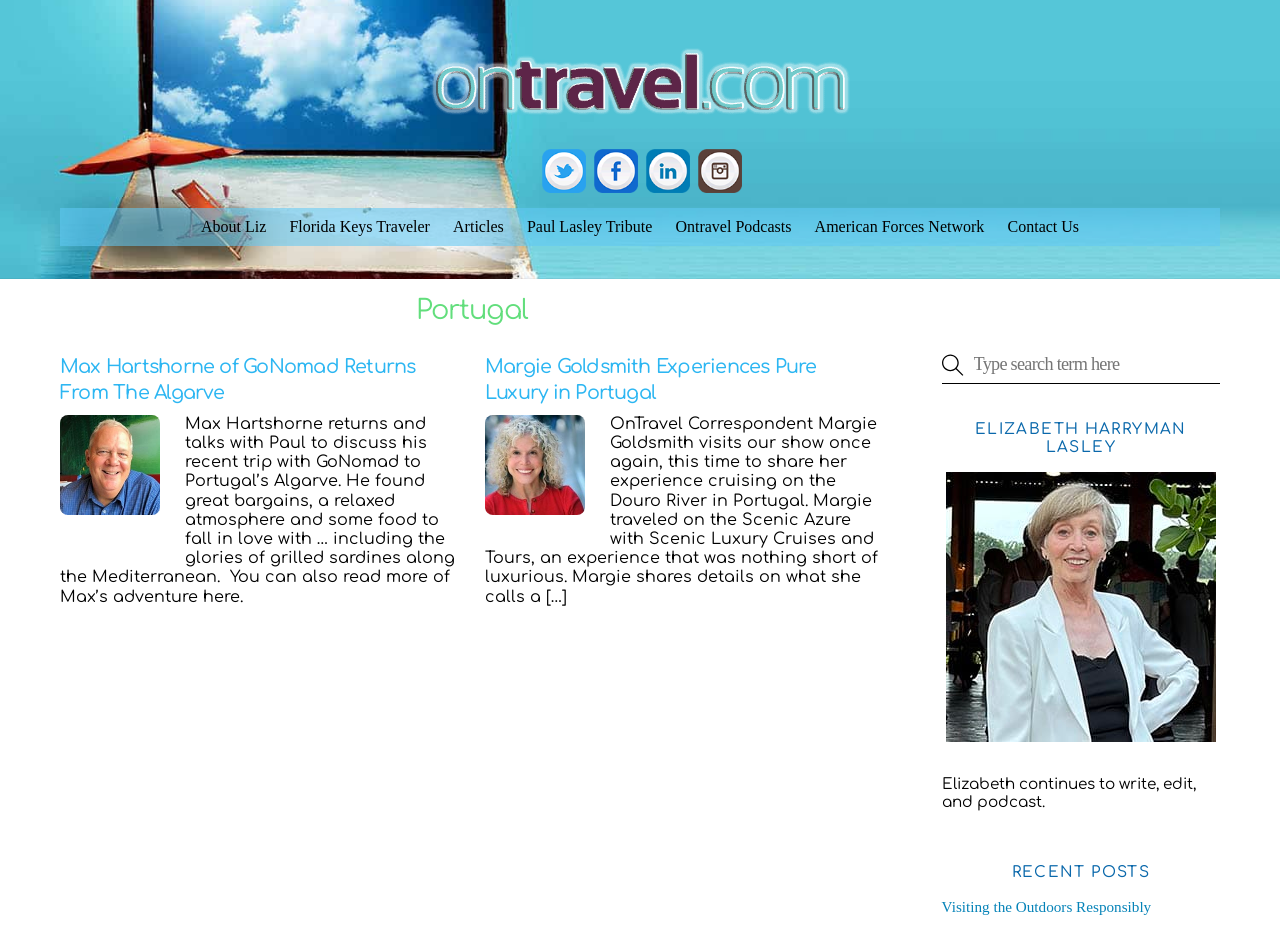What is the topic of the first article?
Answer with a single word or phrase by referring to the visual content.

Max Hartshorne's trip to Portugal